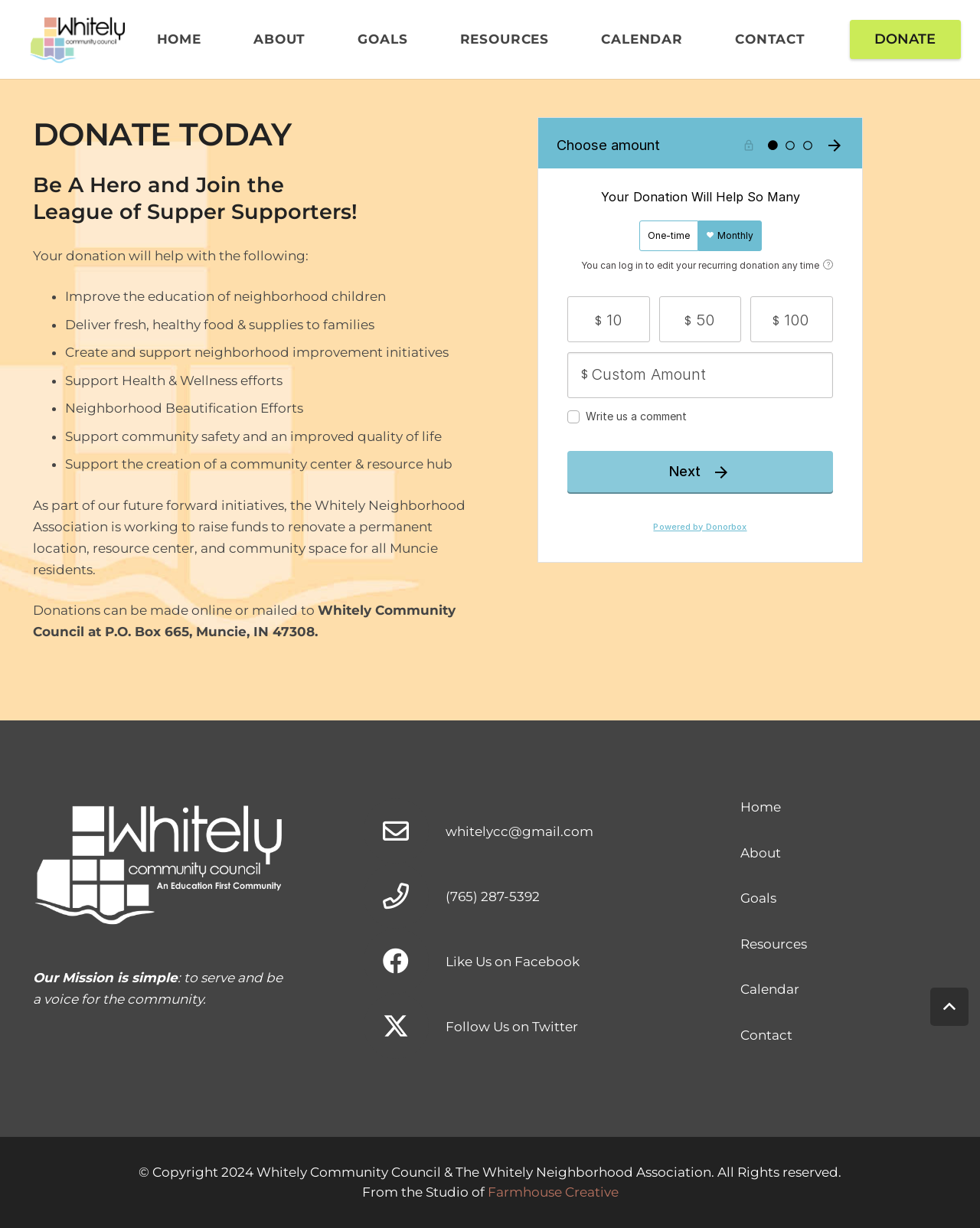Given the webpage screenshot and the description, determine the bounding box coordinates (top-left x, top-left y, bottom-right x, bottom-right y) that define the location of the UI element matching this description: Follow Us on Twitter

[0.454, 0.827, 0.59, 0.845]